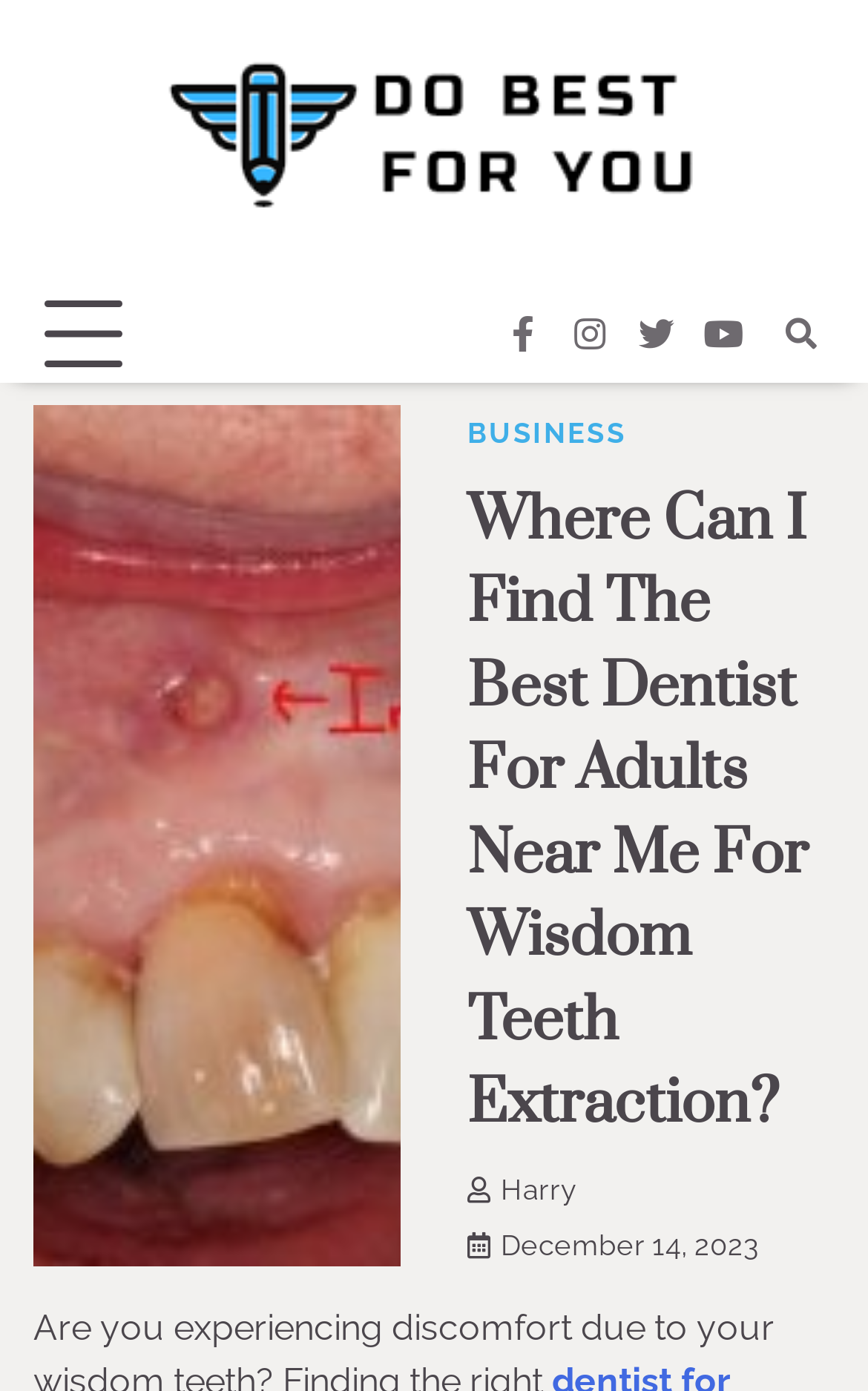Identify the bounding box coordinates for the region to click in order to carry out this instruction: "Visit the Facebook page". Provide the coordinates using four float numbers between 0 and 1, formatted as [left, top, right, bottom].

[0.577, 0.223, 0.628, 0.255]